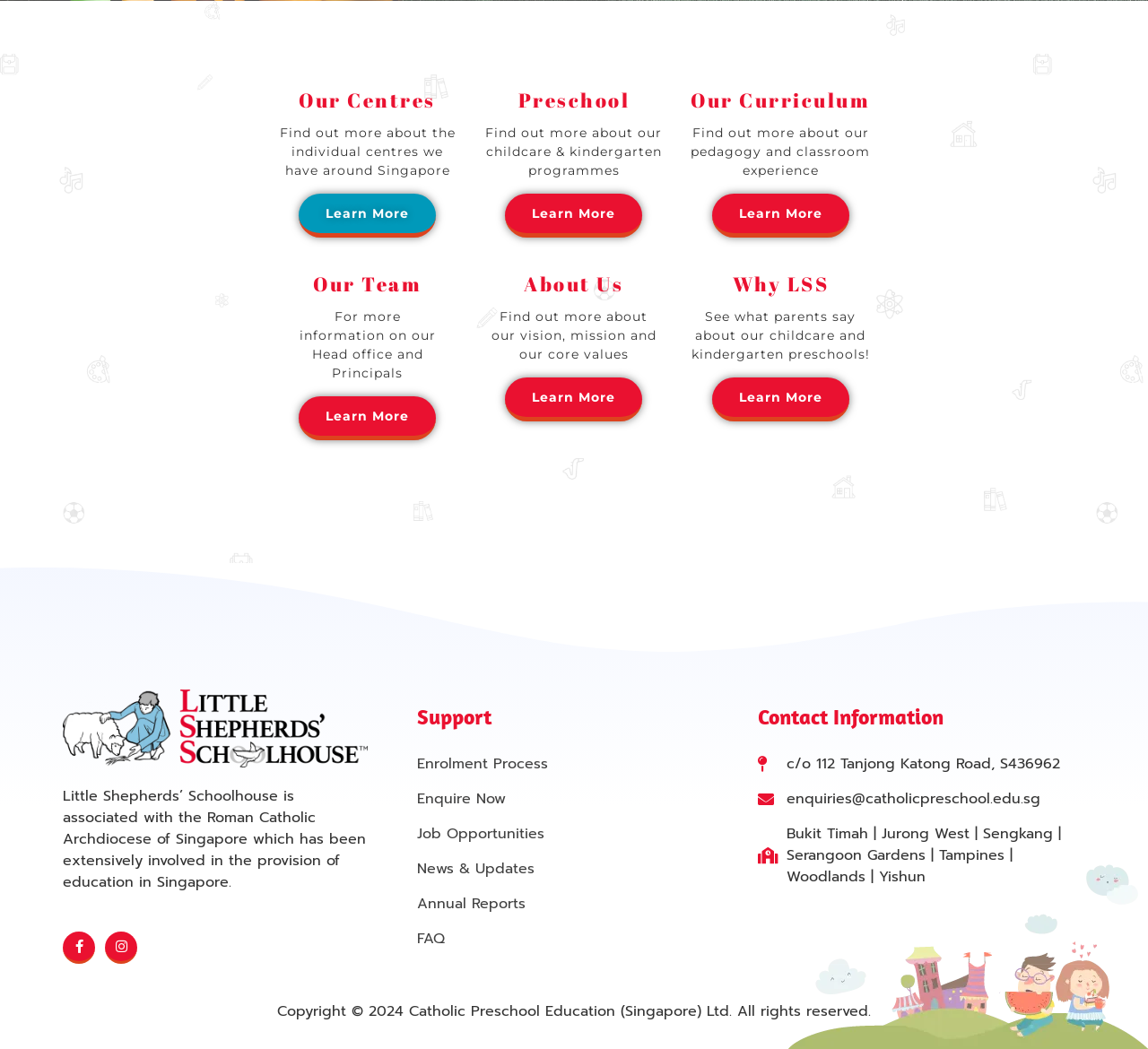How many social media links are there?
Look at the screenshot and provide an in-depth answer.

I counted the number of social media links at the bottom of the page, which are Facebook and Instagram.